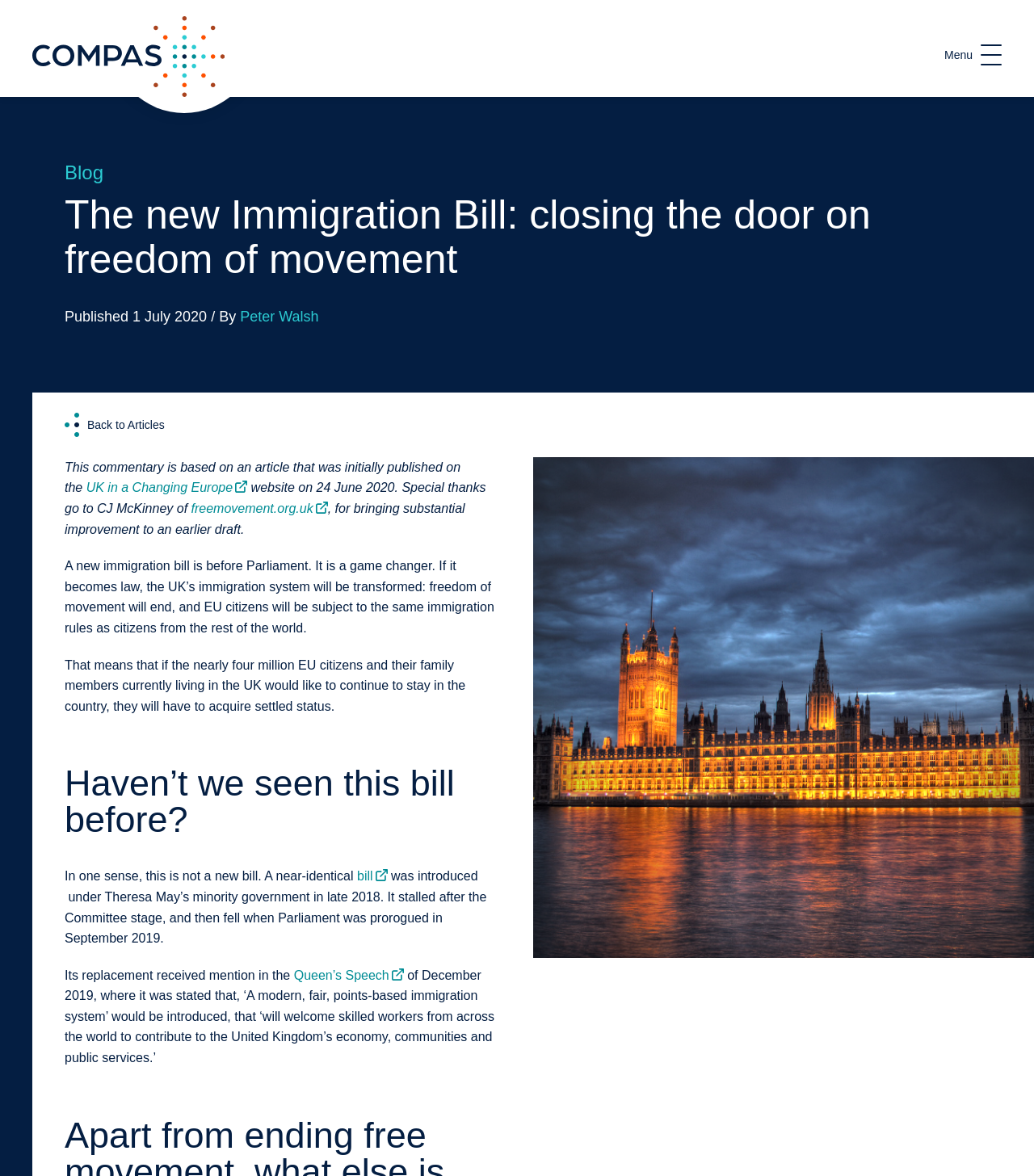Please identify the bounding box coordinates of the element I need to click to follow this instruction: "View the article by Peter Walsh".

[0.232, 0.262, 0.308, 0.276]